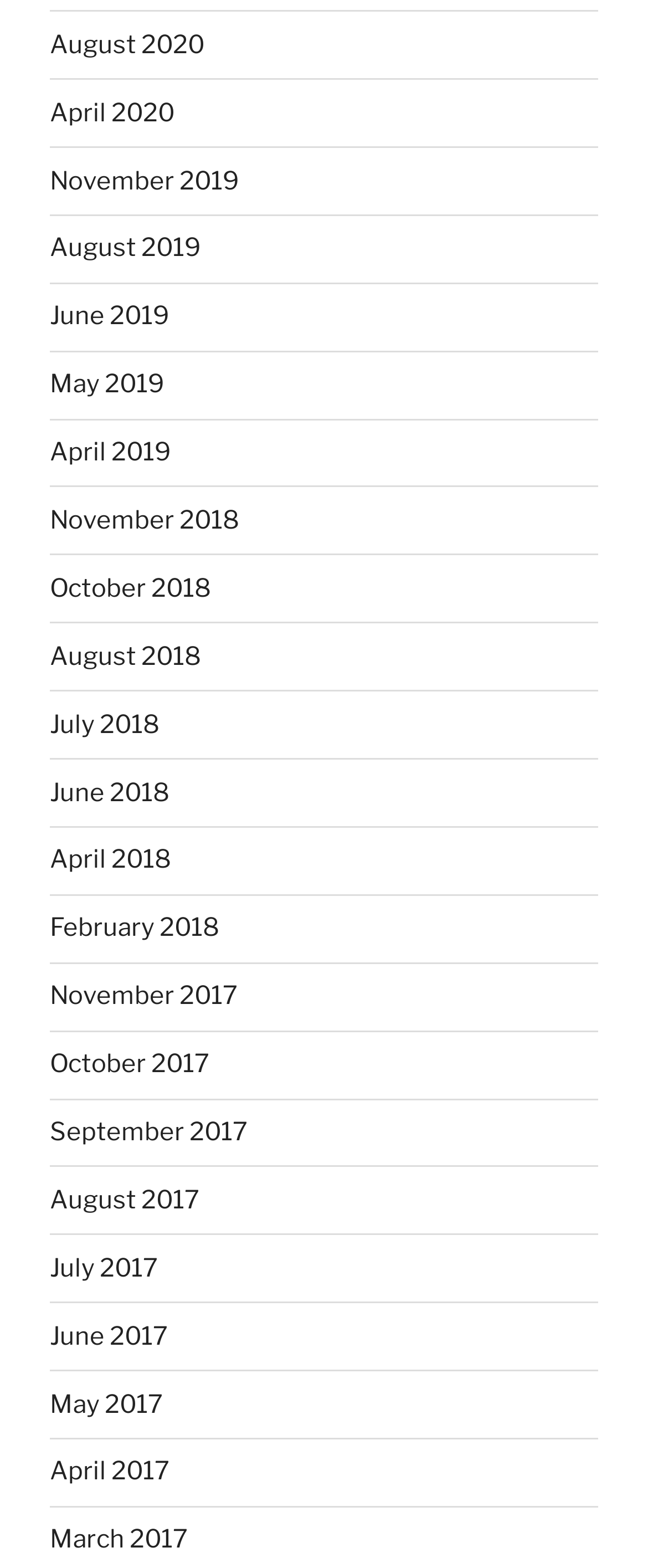Are there any months listed in 2021?
Examine the screenshot and reply with a single word or phrase.

No